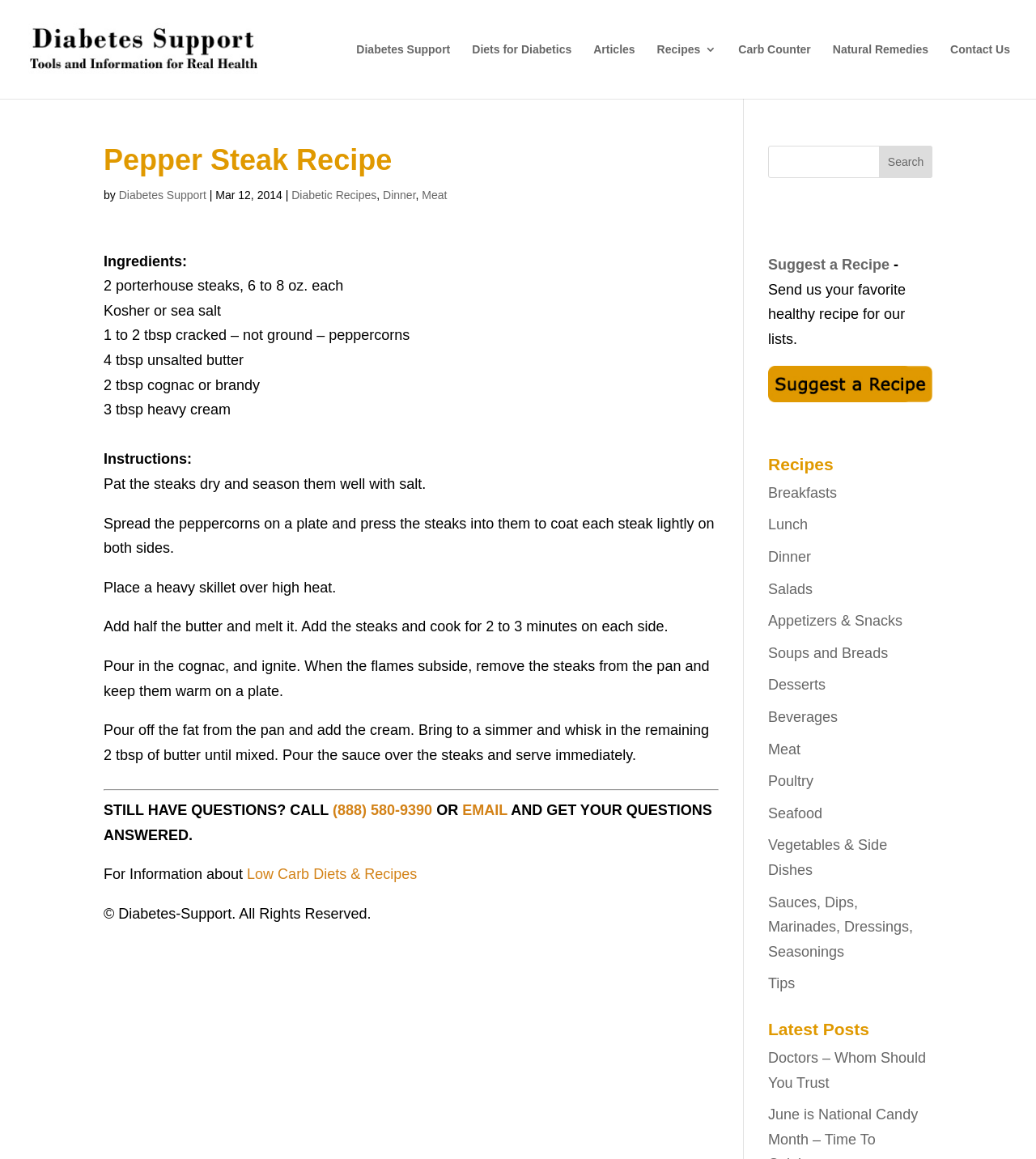What is the phone number to call for questions?
Can you provide an in-depth and detailed response to the question?

I found the answer by looking at the link element with the text '(888) 580-9390' which is a child element of the article element and has a y1 coordinate of 0.692.